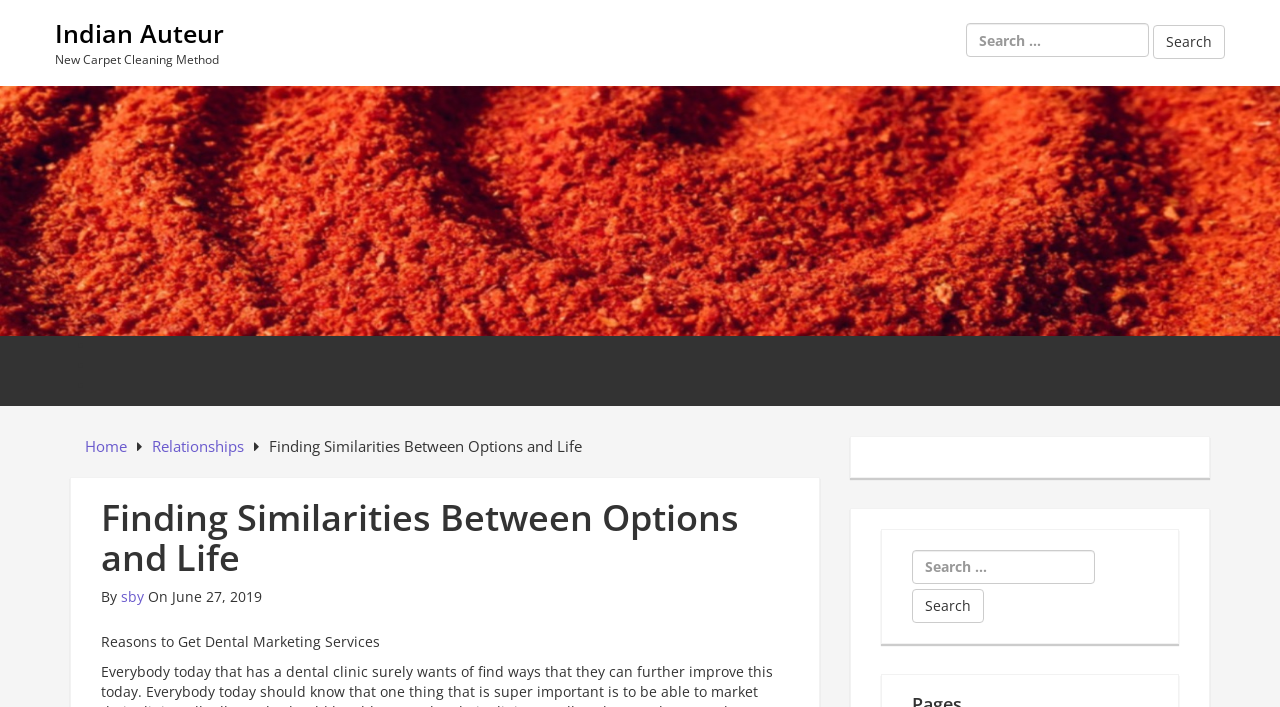Identify the bounding box coordinates of the clickable region required to complete the instruction: "Click on the Search button". The coordinates should be given as four float numbers within the range of 0 and 1, i.e., [left, top, right, bottom].

[0.901, 0.035, 0.957, 0.084]